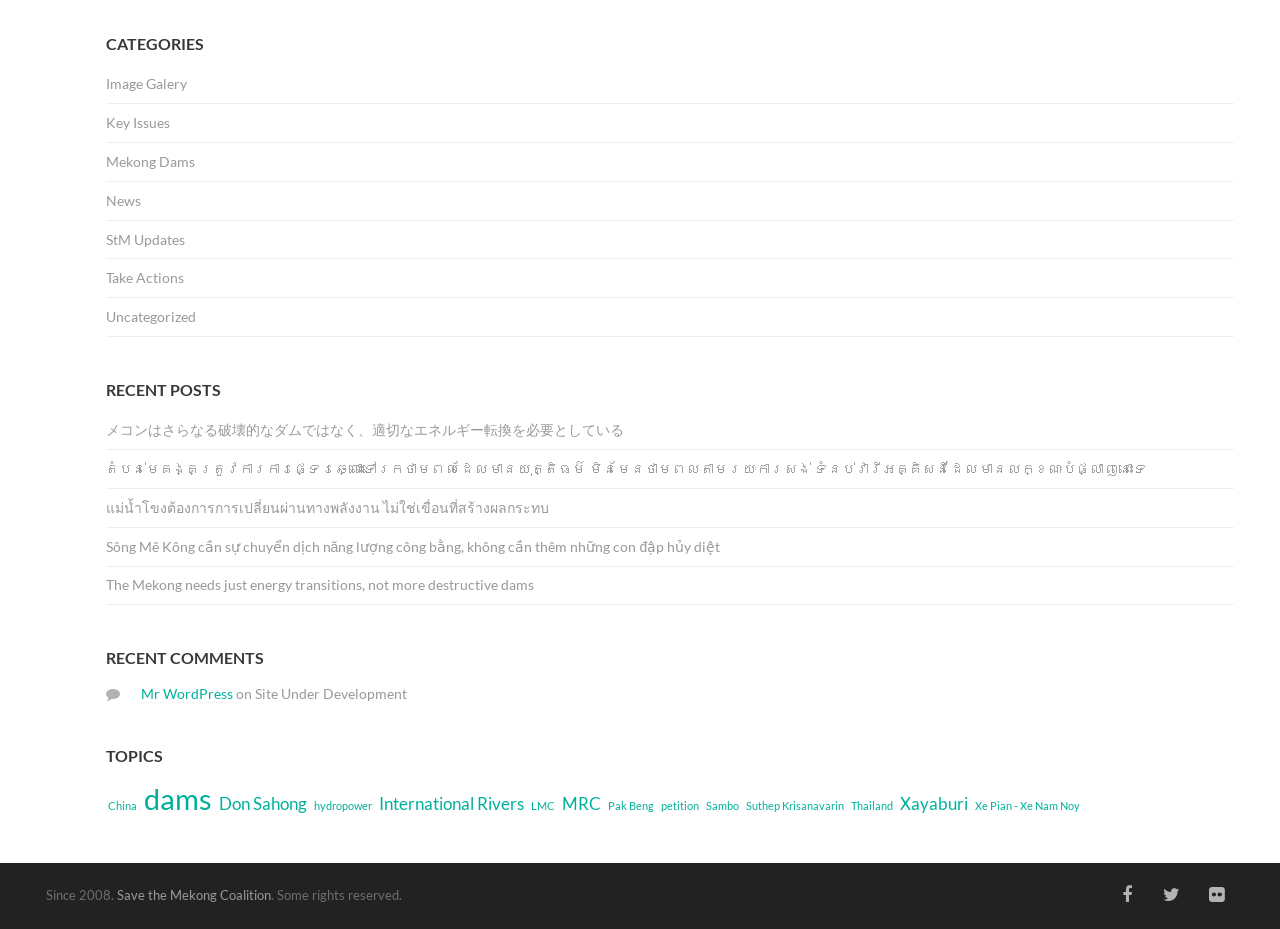Determine the bounding box coordinates of the target area to click to execute the following instruction: "Read about Key Issues."

[0.082, 0.112, 0.132, 0.153]